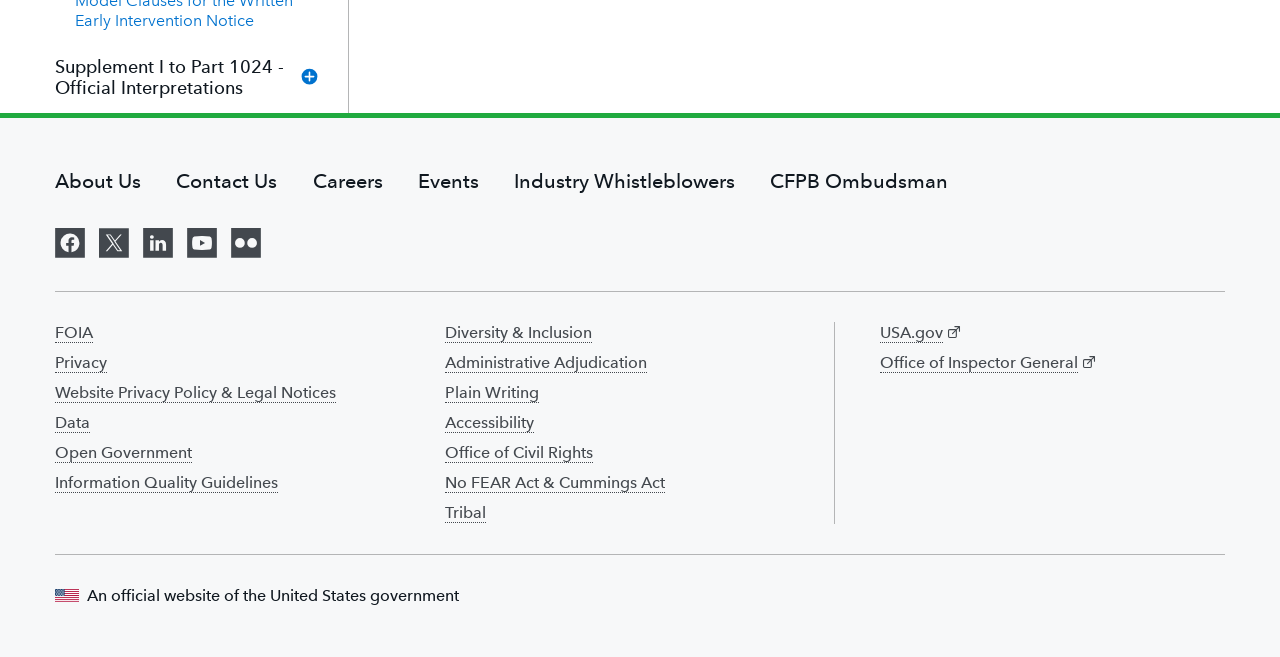Please identify the bounding box coordinates of the area that needs to be clicked to follow this instruction: "Visit the 'About Us' page".

[0.043, 0.256, 0.11, 0.293]